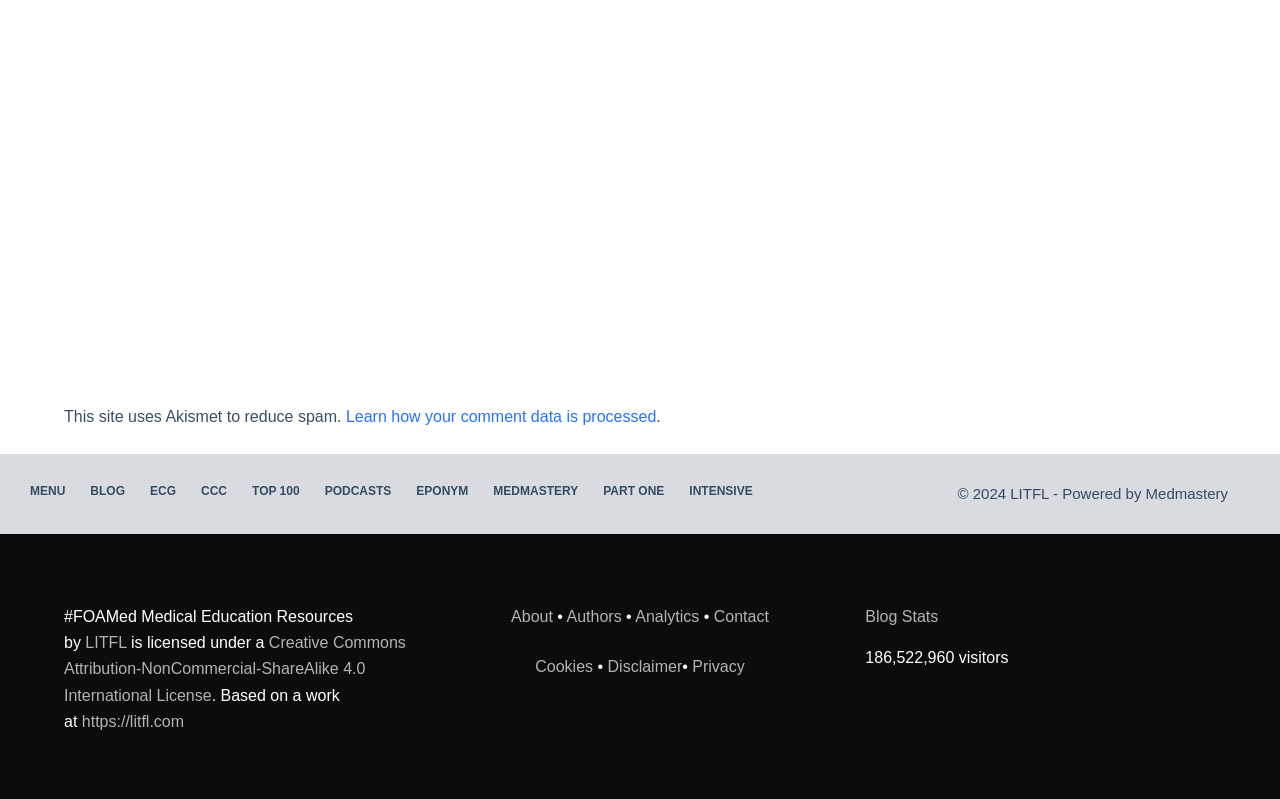Find the bounding box coordinates of the clickable area required to complete the following action: "Go to MENU".

[0.014, 0.606, 0.061, 0.625]